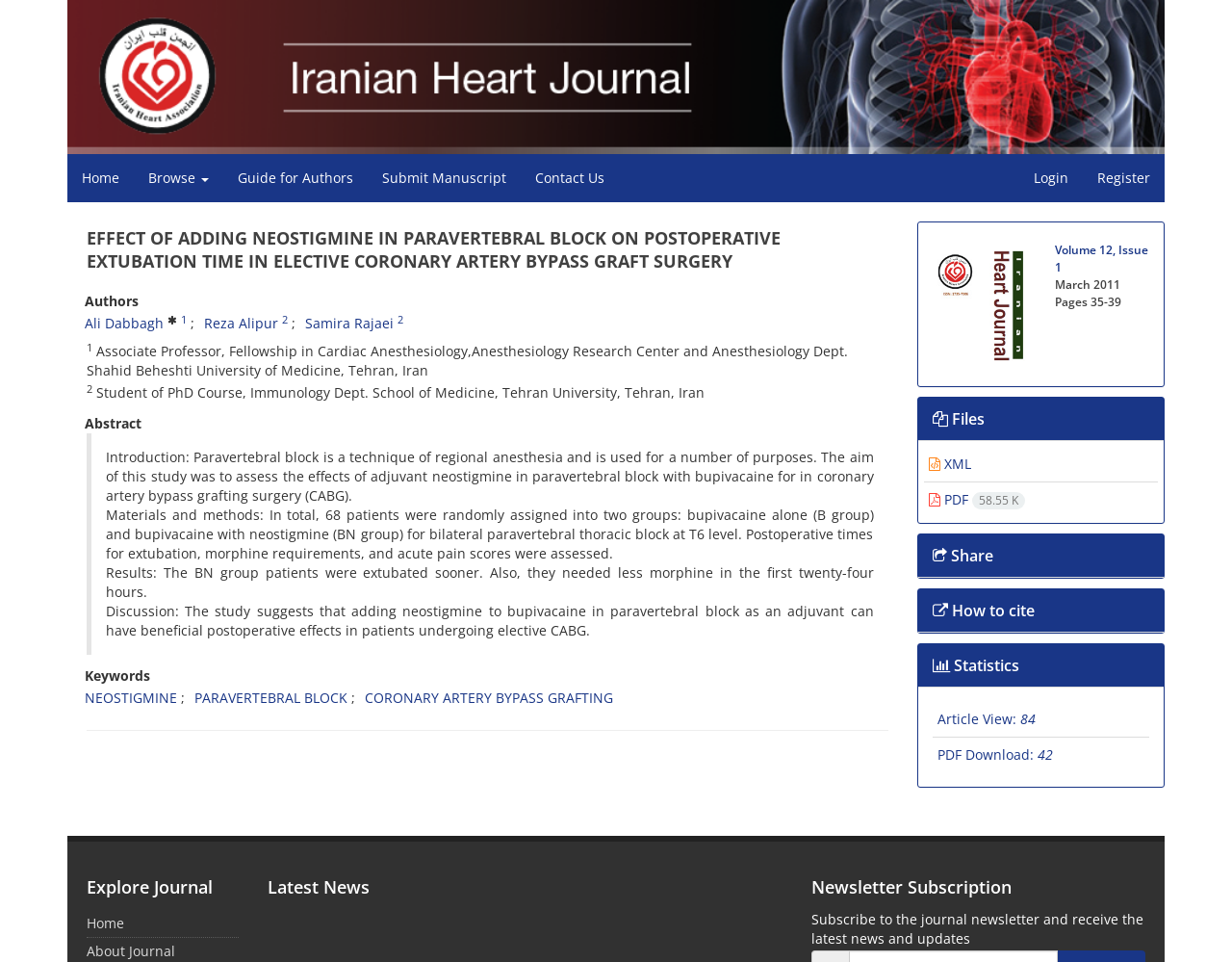Please provide a one-word or phrase answer to the question: 
What is the affiliation of Ali Dabbagh?

Shahid Beheshti University of Medicine